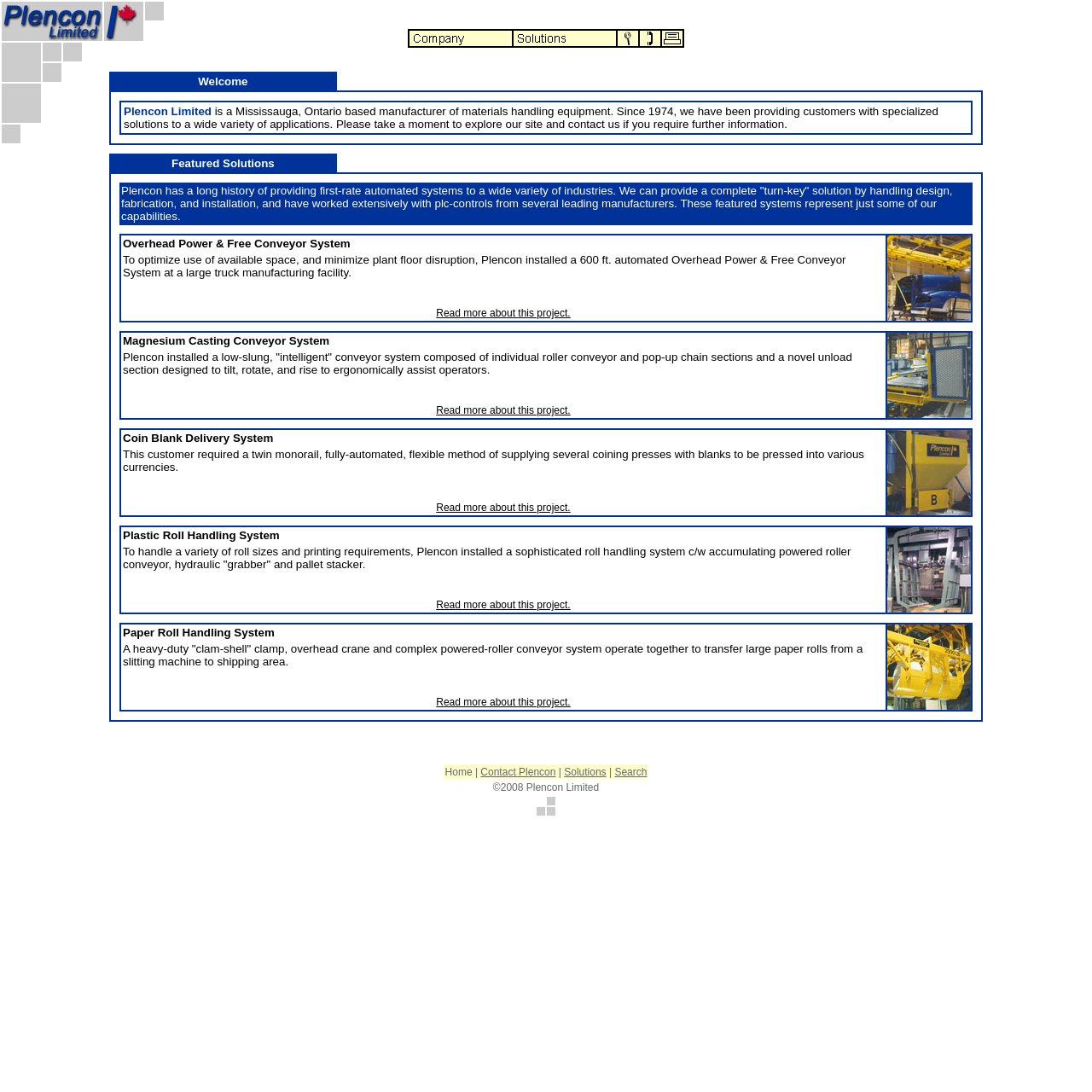How many featured systems are described?
Ensure your answer is thorough and detailed.

After analyzing the webpage content, I found that there are three featured systems described, which are Overhead Power & Free Conveyor System, Magnesium Casting Conveyor System, and Coin Blank Delivery System.